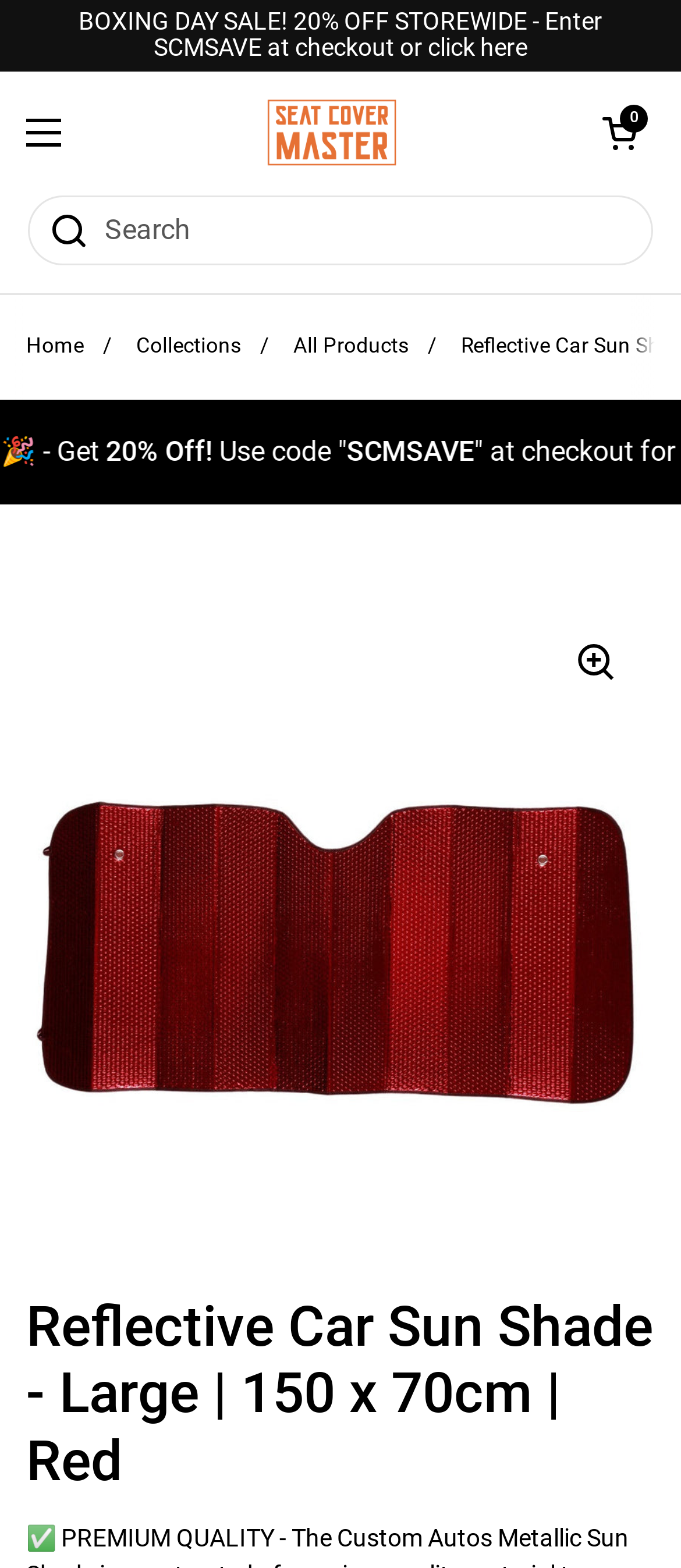Determine the bounding box coordinates for the region that must be clicked to execute the following instruction: "View cart".

[0.859, 0.062, 0.962, 0.107]